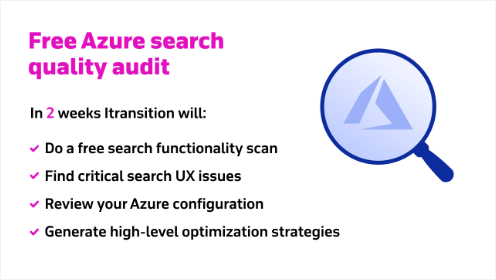How many key offerings of the audit are mentioned?
Provide a one-word or short-phrase answer based on the image.

Four